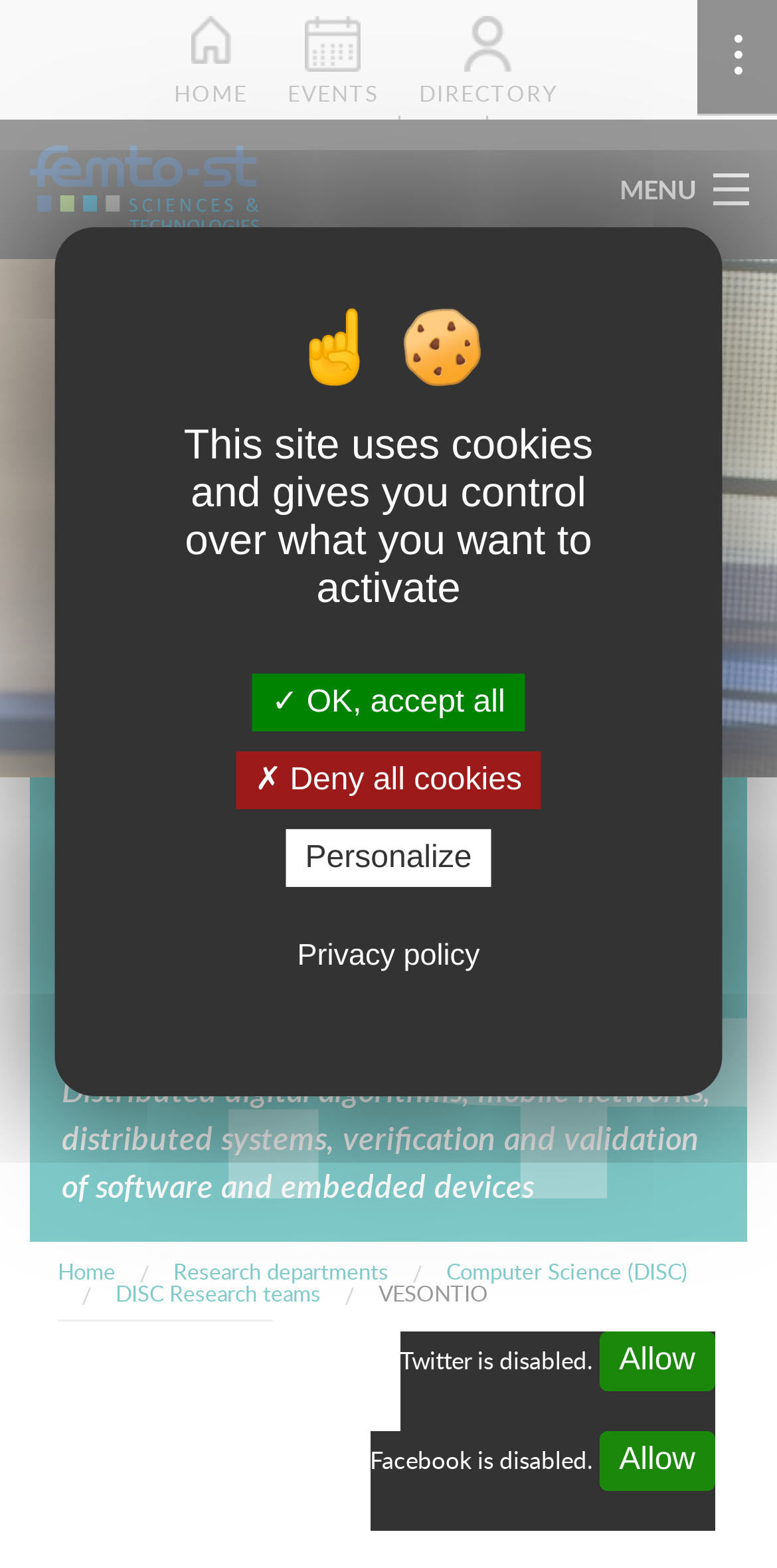Answer this question using a single word or a brief phrase:
What is the purpose of the search form?

To search the website